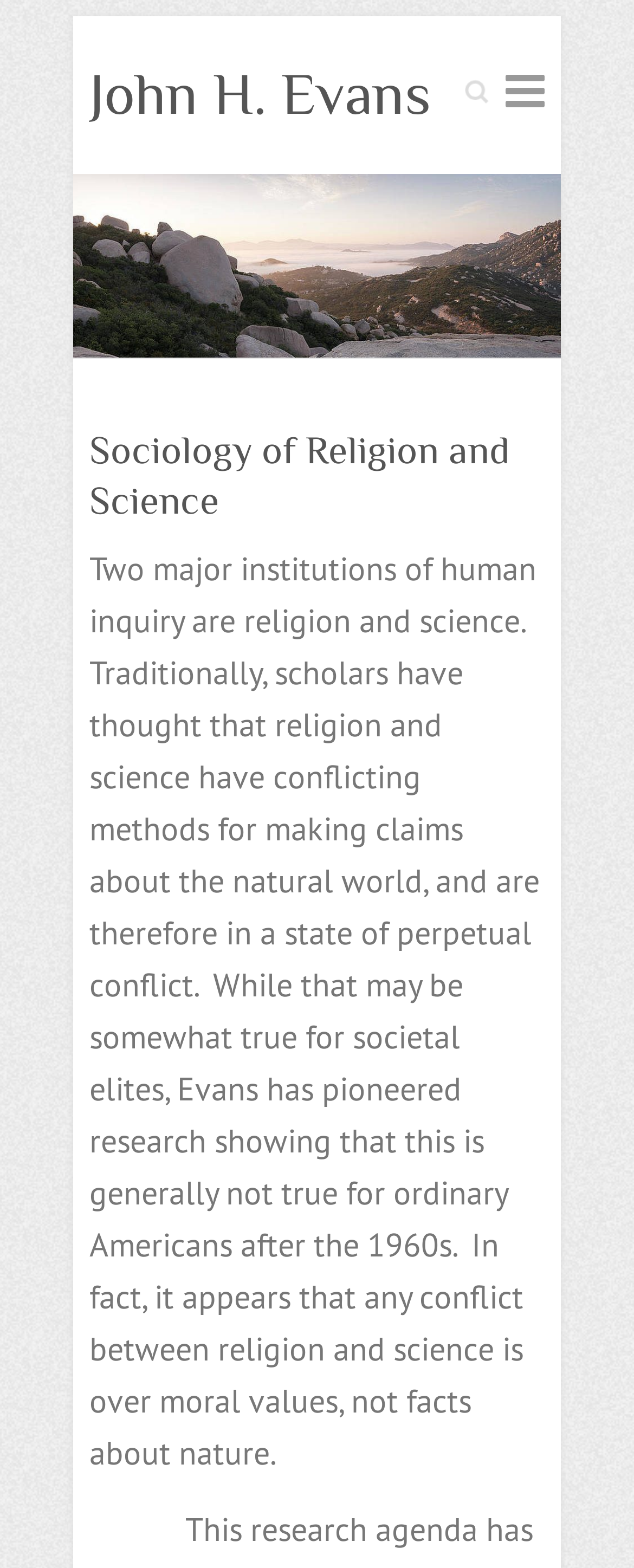What is the icon on the top right corner of the webpage?
Using the information from the image, give a concise answer in one word or a short phrase.

Responsive Menu